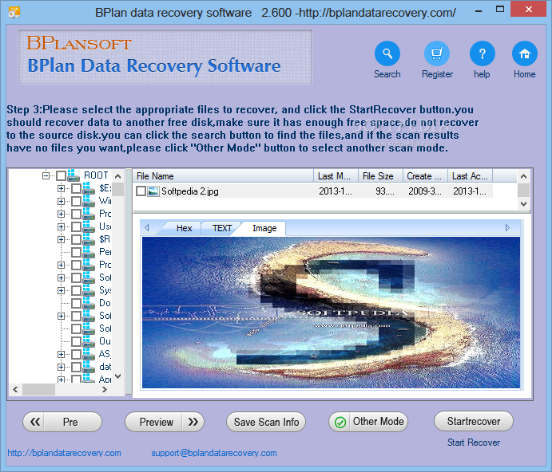Reply to the question with a brief word or phrase: What is the name of the selected image file?

Softpedia2.jpg